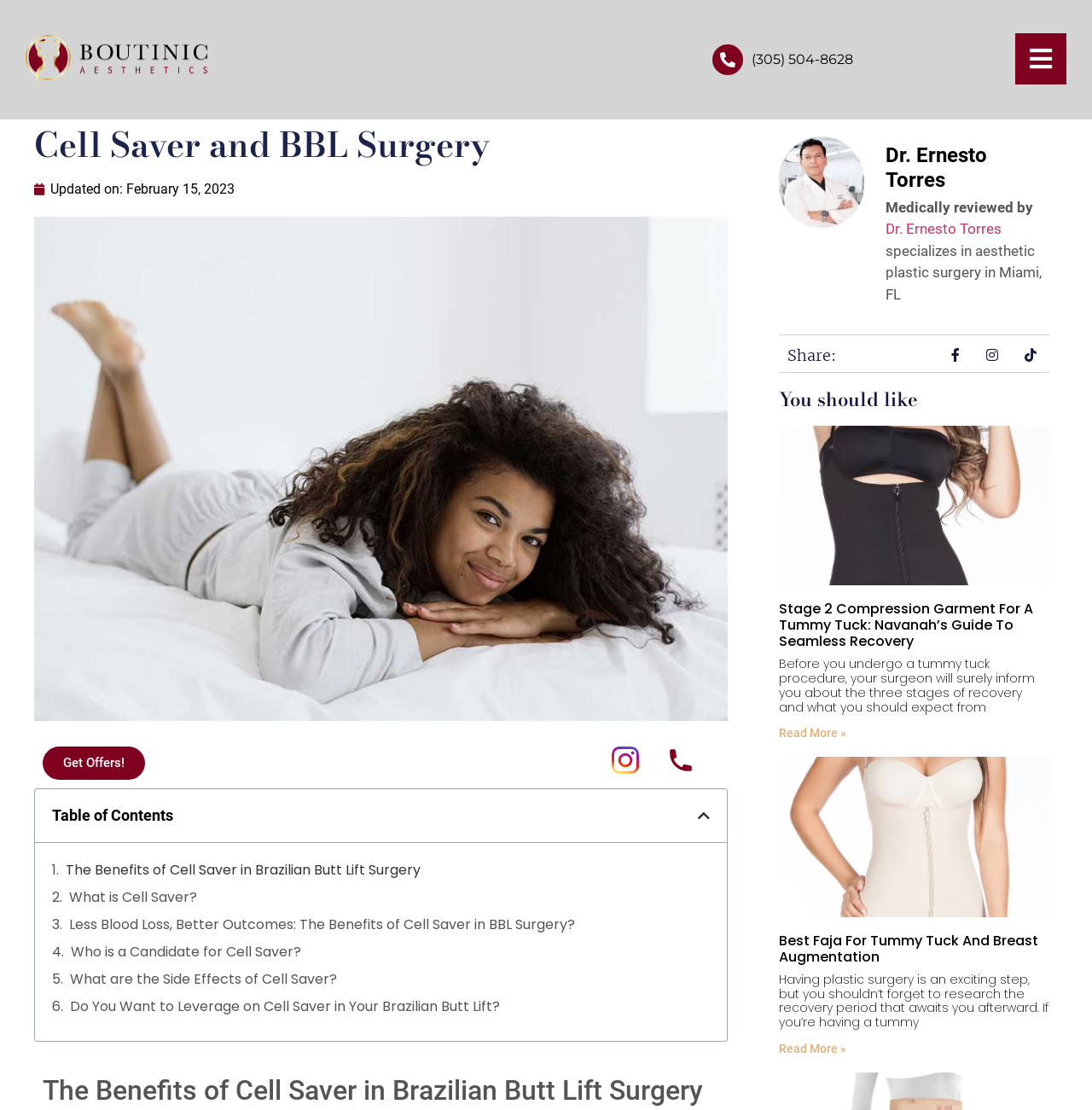Describe all the visual and textual components of the webpage comprehensively.

This webpage is about Cell Saver and BBL Surgery, specifically discussing the benefits of cell saver technology in Brazilian Butt Lift surgery. At the top of the page, there are three links on the left, right, and center, respectively. Below these links, there is a heading with the phone number "(305) 504-8628" and a link to the same phone number. 

To the left of the phone number, there is a heading "Cell Saver and BBL Surgery" and an image related to the topic. Below the image, there is a link "Get Offers!" and two other links with icons. 

On the right side of the page, there is a table of contents with several links to different sections of the article, including "The Benefits of Cell Saver in Brazilian Butt Lift Surgery", "What is Cell Saver?", and "Who is a Candidate for Cell Saver?". 

At the bottom of the page, there is a section with an image of Dr. Ernesto Torres, a medically reviewed article about Cell Saver and BBL Surgery, and a section to share the article on social media. 

Below this section, there are two articles, one about "Stage 2 Compression Garment for a Tummy Tuck" and another about "Best Faja for Tummy Tuck and Breast Augmentation". Each article has a heading, an image, and a brief summary of the content. There are also links to read more about each topic.